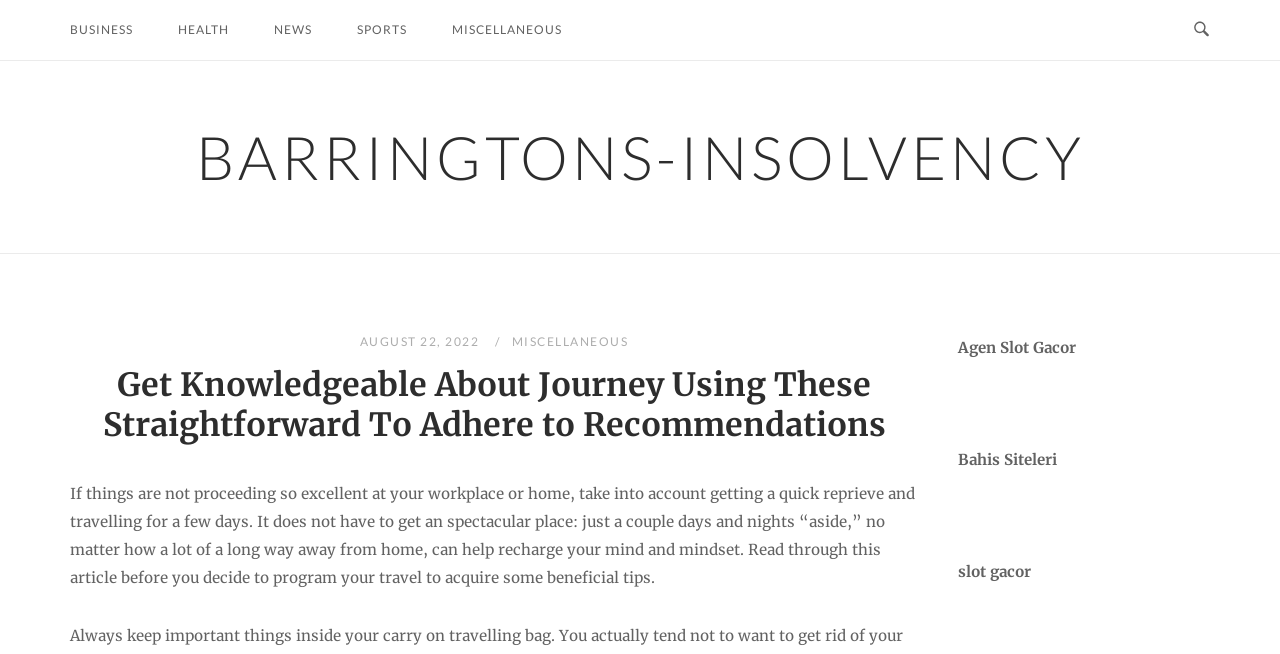Provide an in-depth caption for the contents of the webpage.

The webpage is about travel recommendations, specifically providing tips for planning a journey. At the top, there are five links: "BUSINESS", "HEALTH", "NEWS", "SPORTS", and "MISCELLANEOUS", which are evenly spaced and horizontally aligned. 

To the right of these links, there is a search button with an accompanying image. Below these elements, the webpage's title "BARRINGTONS-INSOLVENCY" is displayed prominently, with a header section containing the date "AUGUST 22, 2022" and a link to "MISCELLANEOUS". 

The main content of the webpage is headed by the title "Get Knowledgeable About Journey Using These Straightforward To Adhere to Recommendations", followed by a paragraph of text that discusses the benefits of taking a short trip to recharge one's mind and mindset. 

On the right side of the webpage, there are three links: "Agen Slot Gacor", "Bahis Siteleri", and "slot gacor", which are stacked vertically.